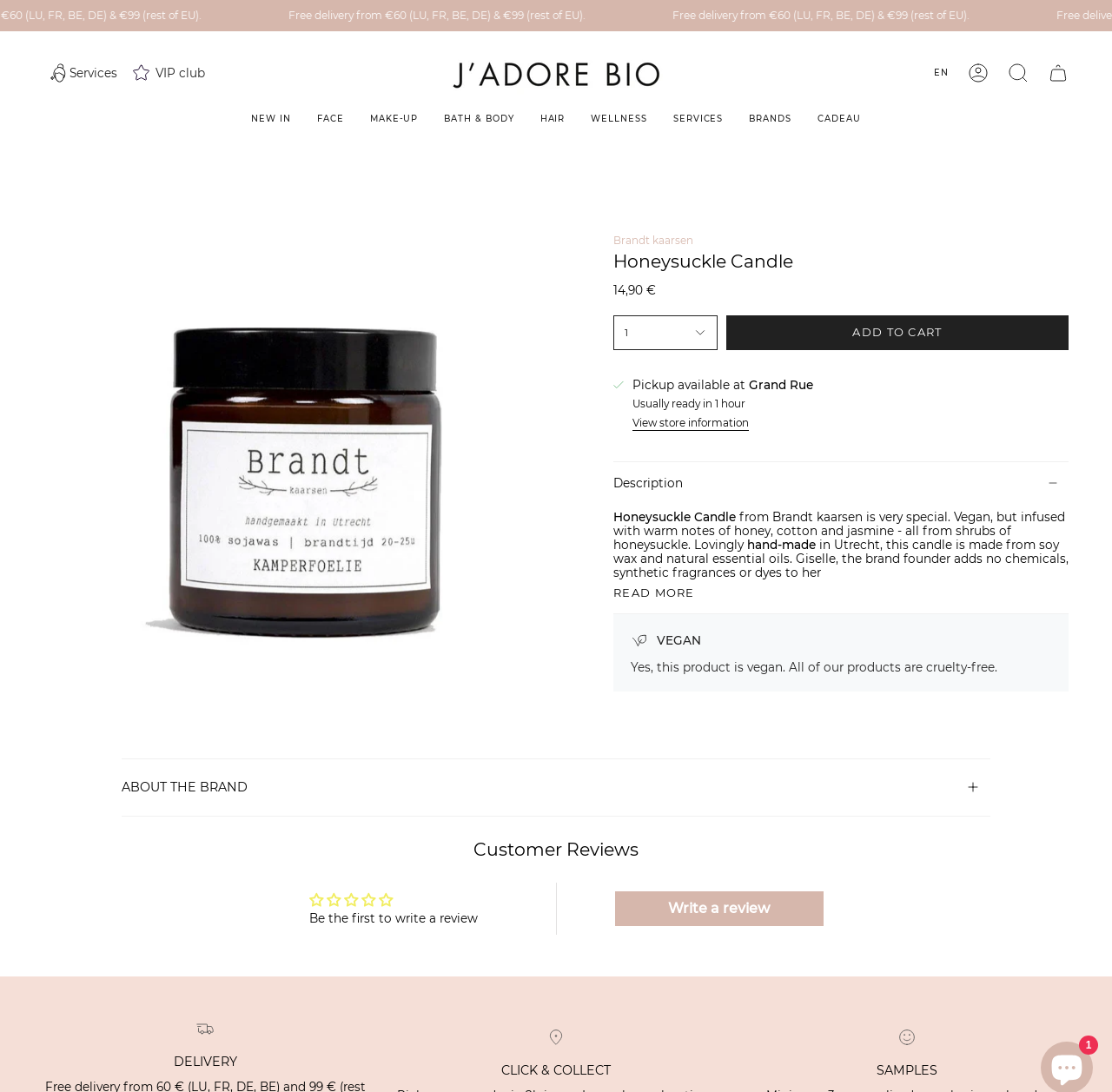Please identify the bounding box coordinates of the clickable area that will fulfill the following instruction: "Read more about the product description". The coordinates should be in the format of four float numbers between 0 and 1, i.e., [left, top, right, bottom].

[0.552, 0.537, 0.625, 0.549]